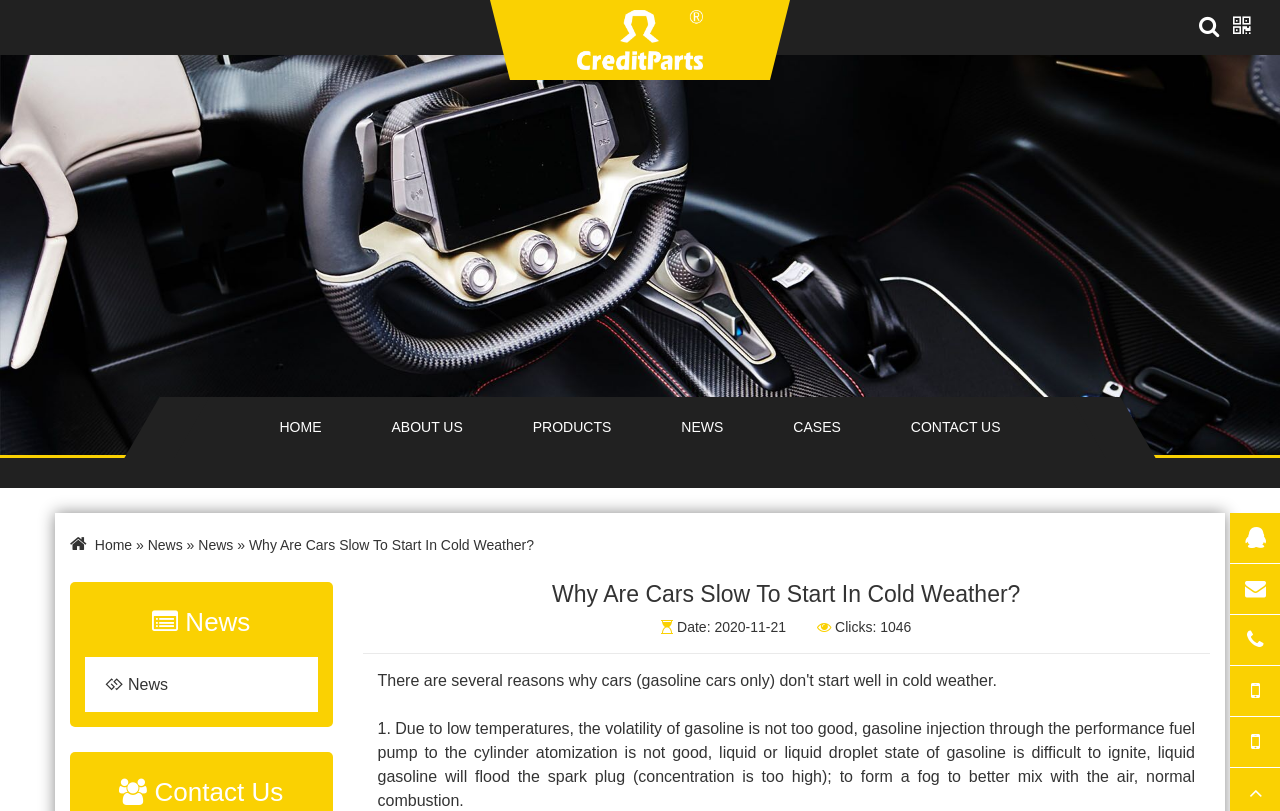Explain the webpage's layout and main content in detail.

The webpage appears to be a news article page from Creditparts, with a focus on the topic "Why Are Cars Slow To Start In Cold Weather?". 

At the top of the page, there is a logo of Creditparts, accompanied by a link to the website's homepage. To the right of the logo, there are several social media icons, including Facebook, Twitter, and more. 

On the left side of the page, there is a navigation menu with links to different sections of the website, including Home, About us, Products, News, Cases, and Contact us. 

Below the navigation menu, there is a large image that spans the width of the page, likely a news-related image. 

In the main content area, there are several links to other news articles, including HOME, ABOUT US, PRODUCTS, NEWS, CASES, and CONTACT US. 

The main article title "Why Are Cars Slow To Start In Cold Weather?" is displayed prominently, followed by a date and click count. The article content is divided into sections, with the first section explaining the reasons why cars are slow to start in cold weather, including the low volatility of gasoline and the difficulty of igniting liquid gasoline.

At the bottom right of the page, there are several contact links, including QQ, Email, Whatsapp, Contact, and Wechat, allowing users to reach out to Creditparts.